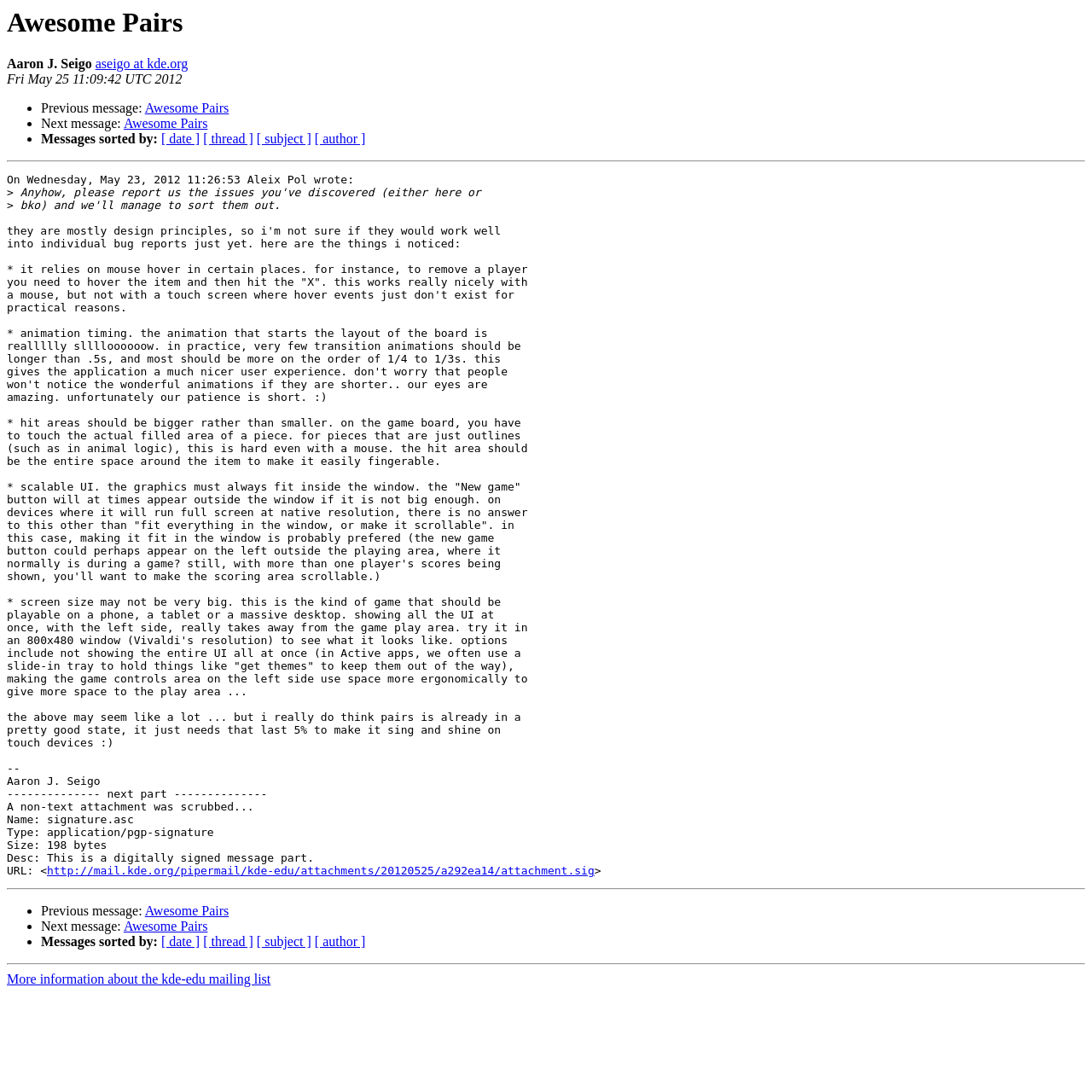Could you specify the bounding box coordinates for the clickable section to complete the following instruction: "Check the author's email"?

[0.087, 0.052, 0.172, 0.065]